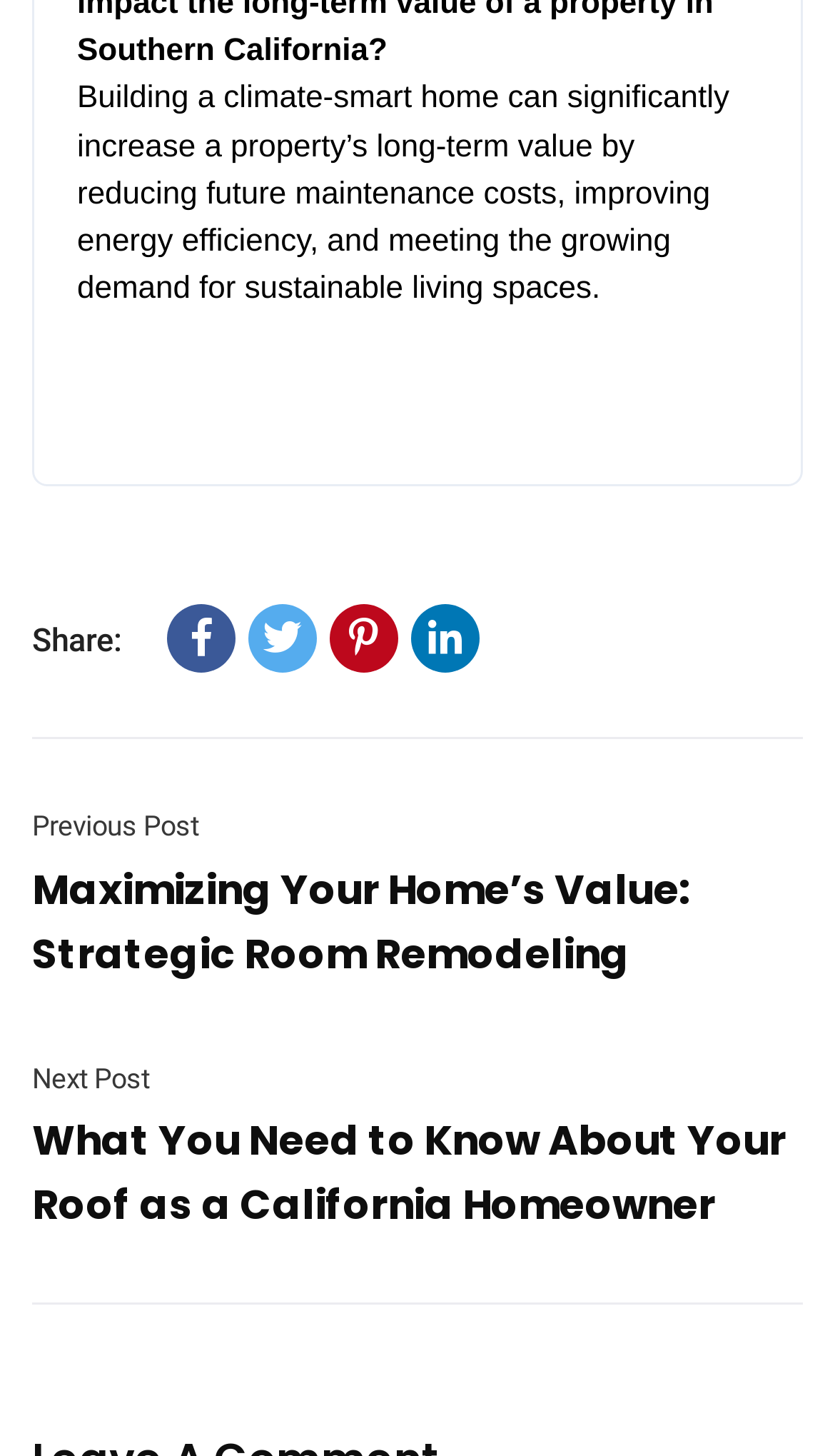Give a short answer to this question using one word or a phrase:
What is the topic of the previous post?

Room Remodeling